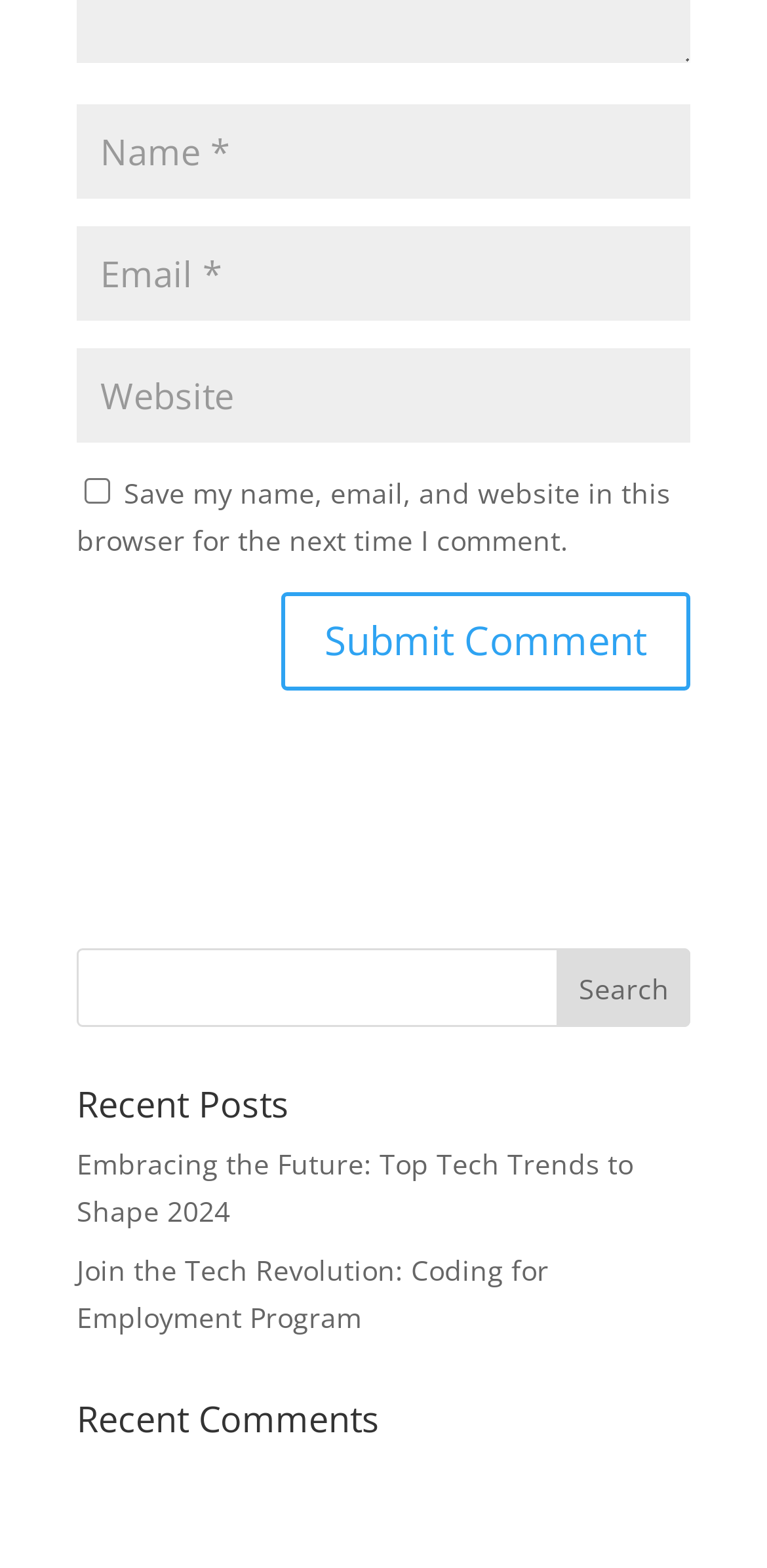Find the bounding box coordinates for the HTML element described in this sentence: "input value="Email *" aria-describedby="email-notes" name="email"". Provide the coordinates as four float numbers between 0 and 1, in the format [left, top, right, bottom].

[0.1, 0.145, 0.9, 0.205]